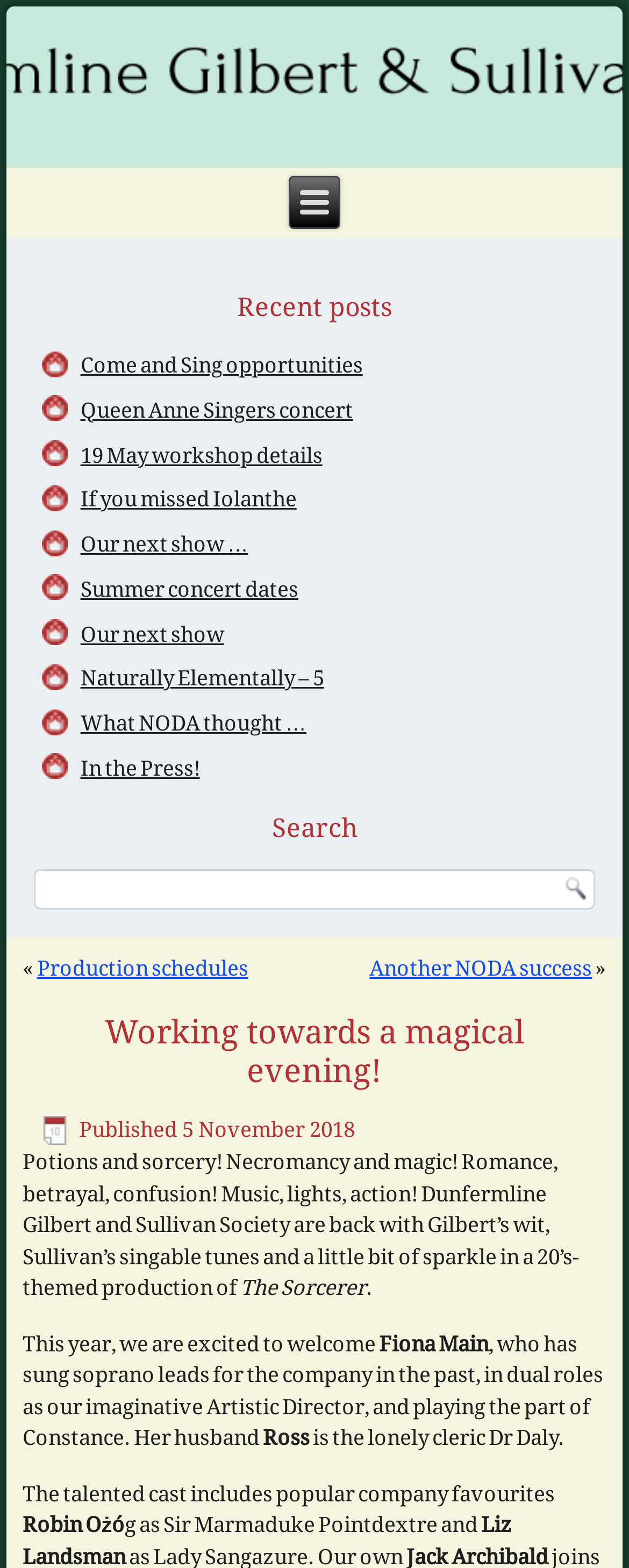Determine the bounding box coordinates of the UI element that matches the following description: "In the Press!". The coordinates should be four float numbers between 0 and 1 in the format [left, top, right, bottom].

[0.128, 0.482, 0.318, 0.498]